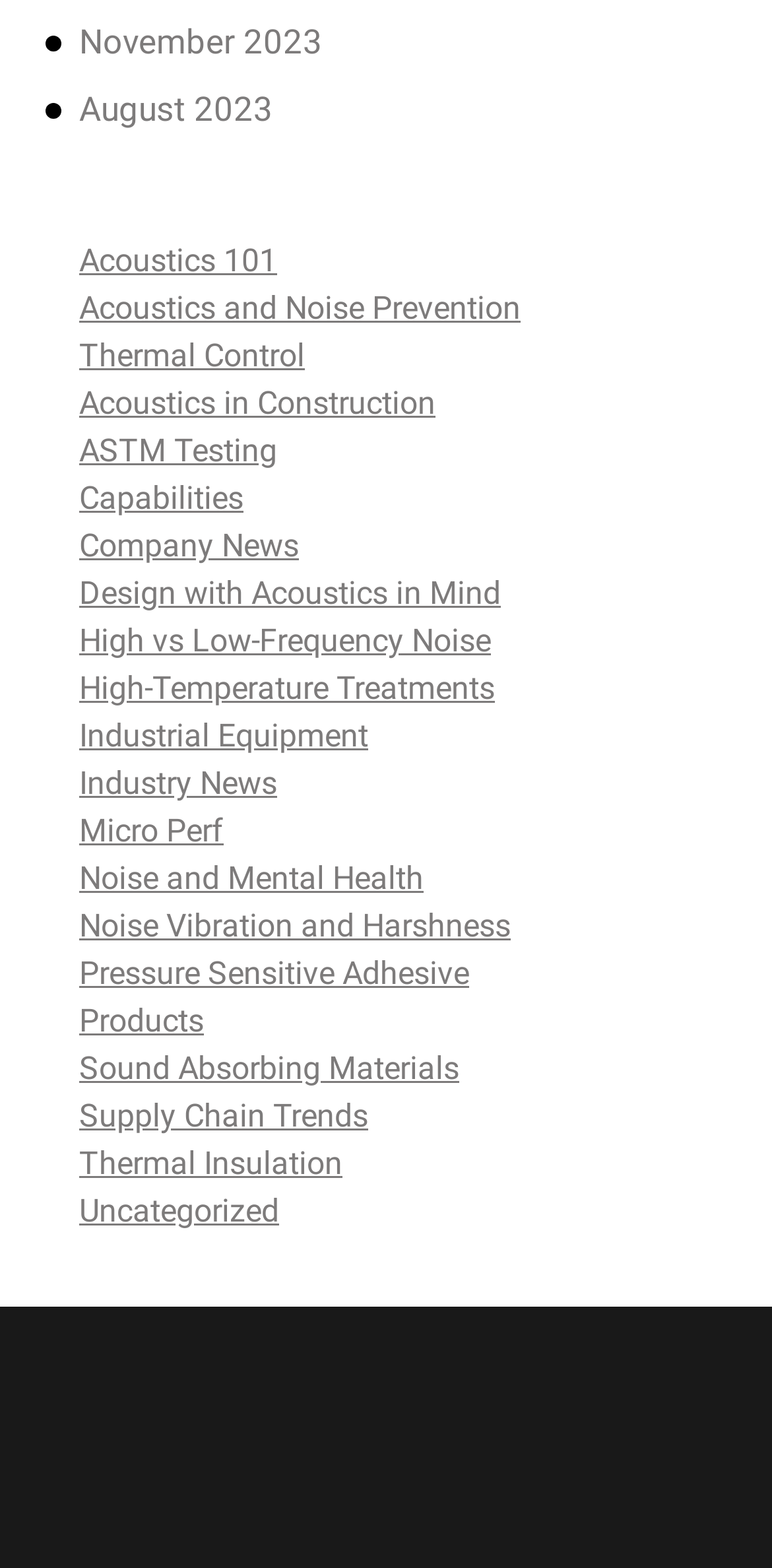Give a one-word or short phrase answer to the question: 
What is the topic of the link 'Noise and Mental Health'?

Noise and Mental Health